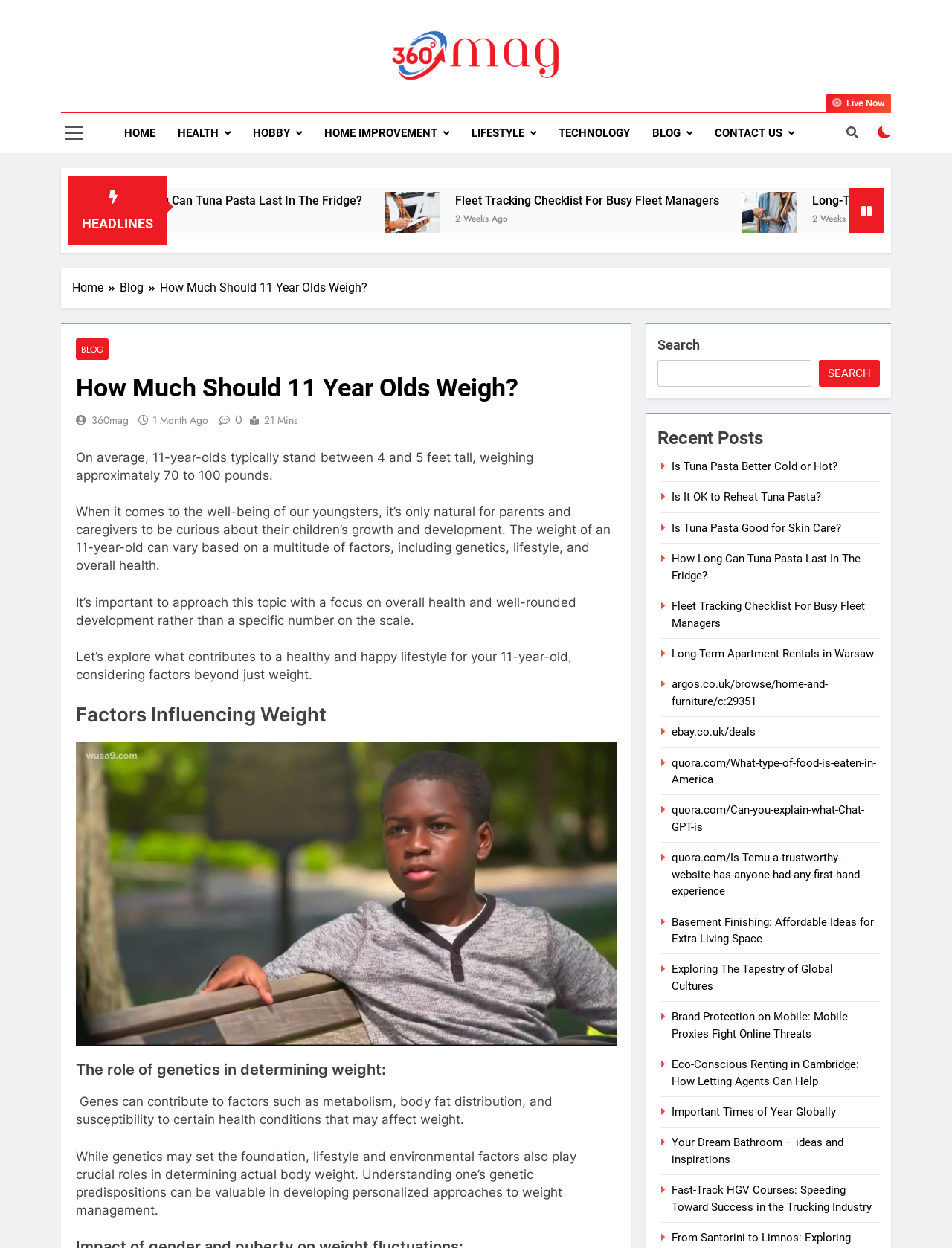Please identify the bounding box coordinates of the element that needs to be clicked to perform the following instruction: "Click the 'HOME' link".

[0.119, 0.091, 0.175, 0.123]